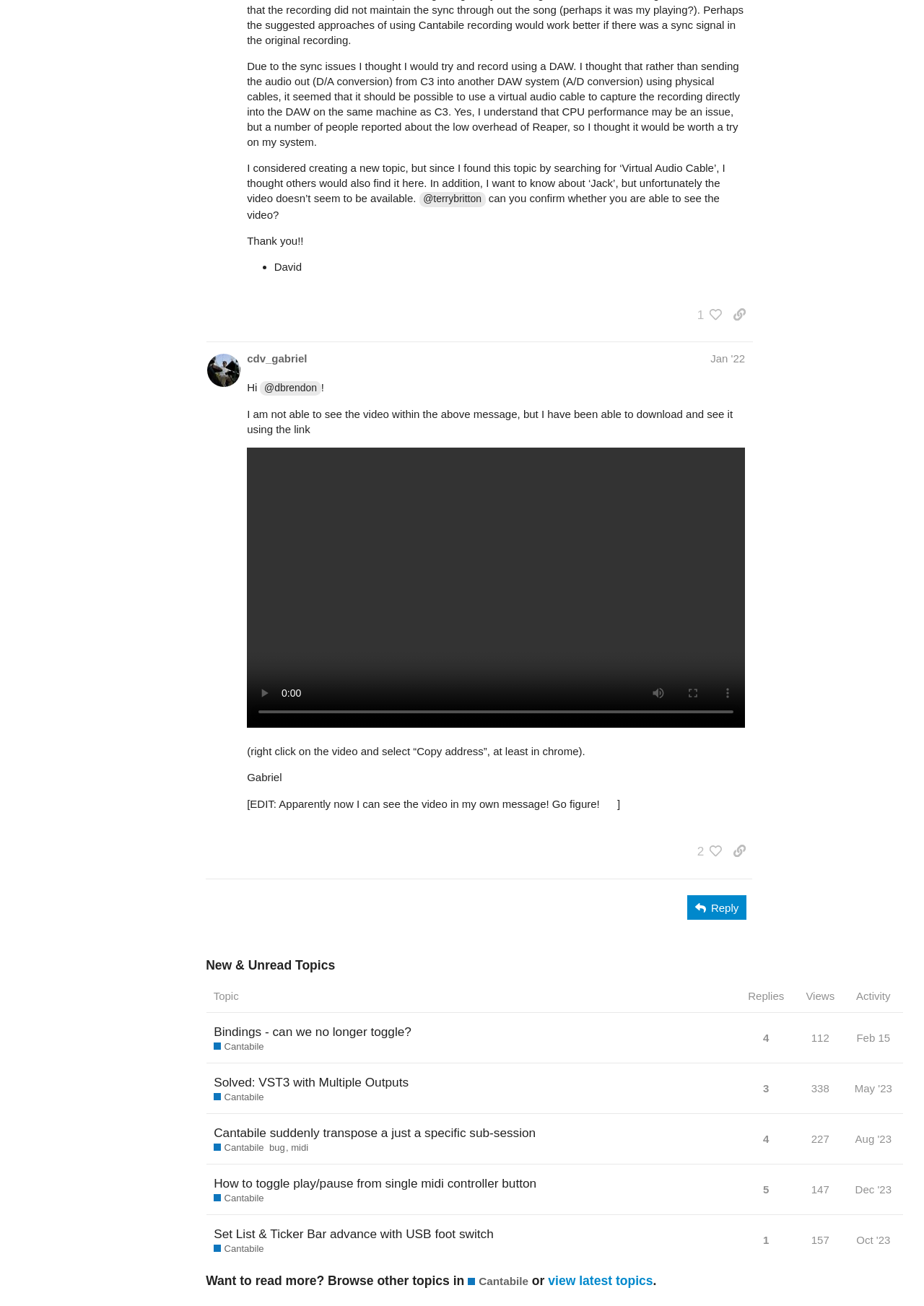What is the purpose of the button 'Reply'?
Answer the question with a detailed and thorough explanation.

The purpose of the button 'Reply' is to allow users to respond to the post, which can be inferred from its position and context on the webpage.